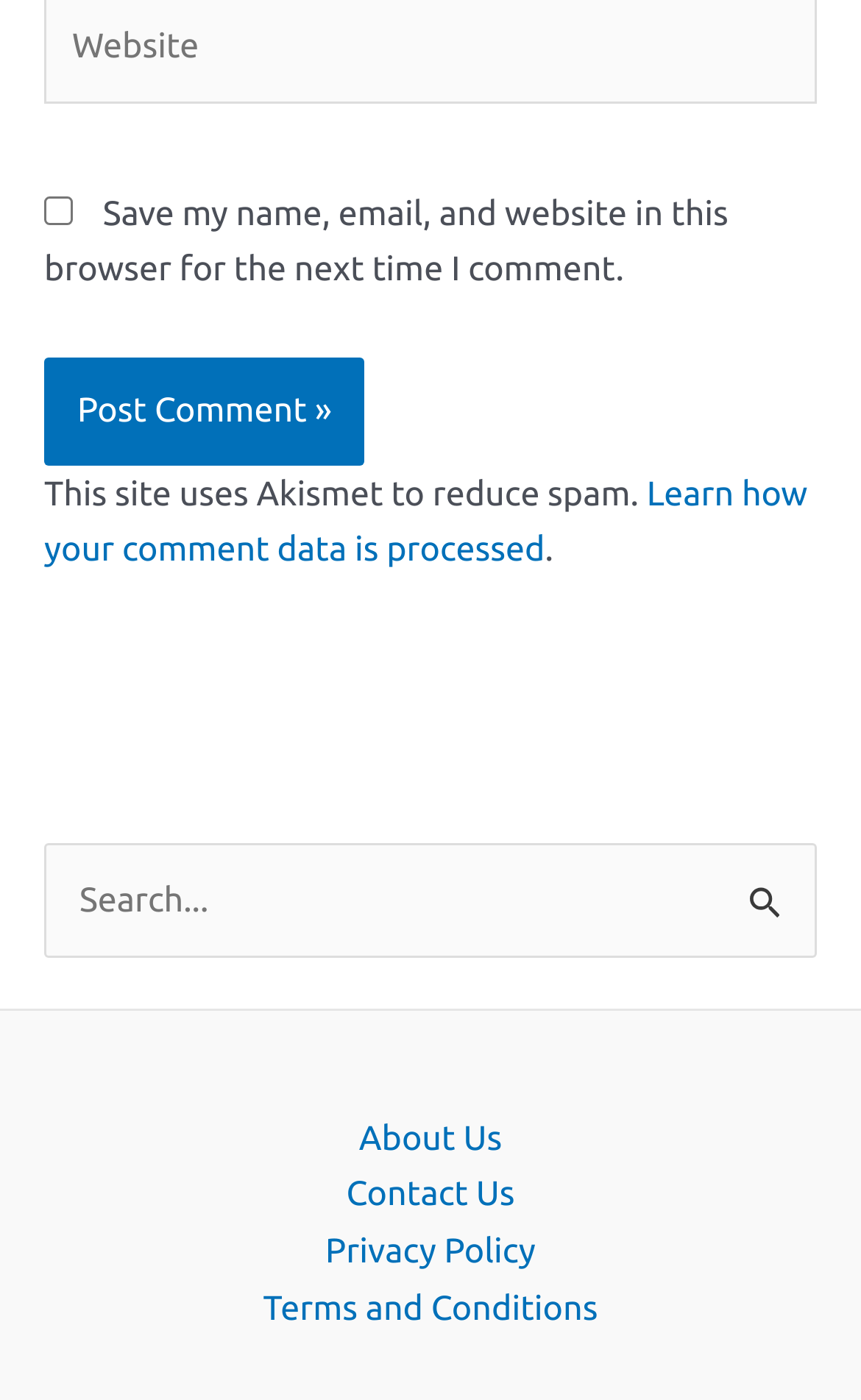What is the purpose of the Akismet tool?
Please provide a single word or phrase as the answer based on the screenshot.

Reduce spam